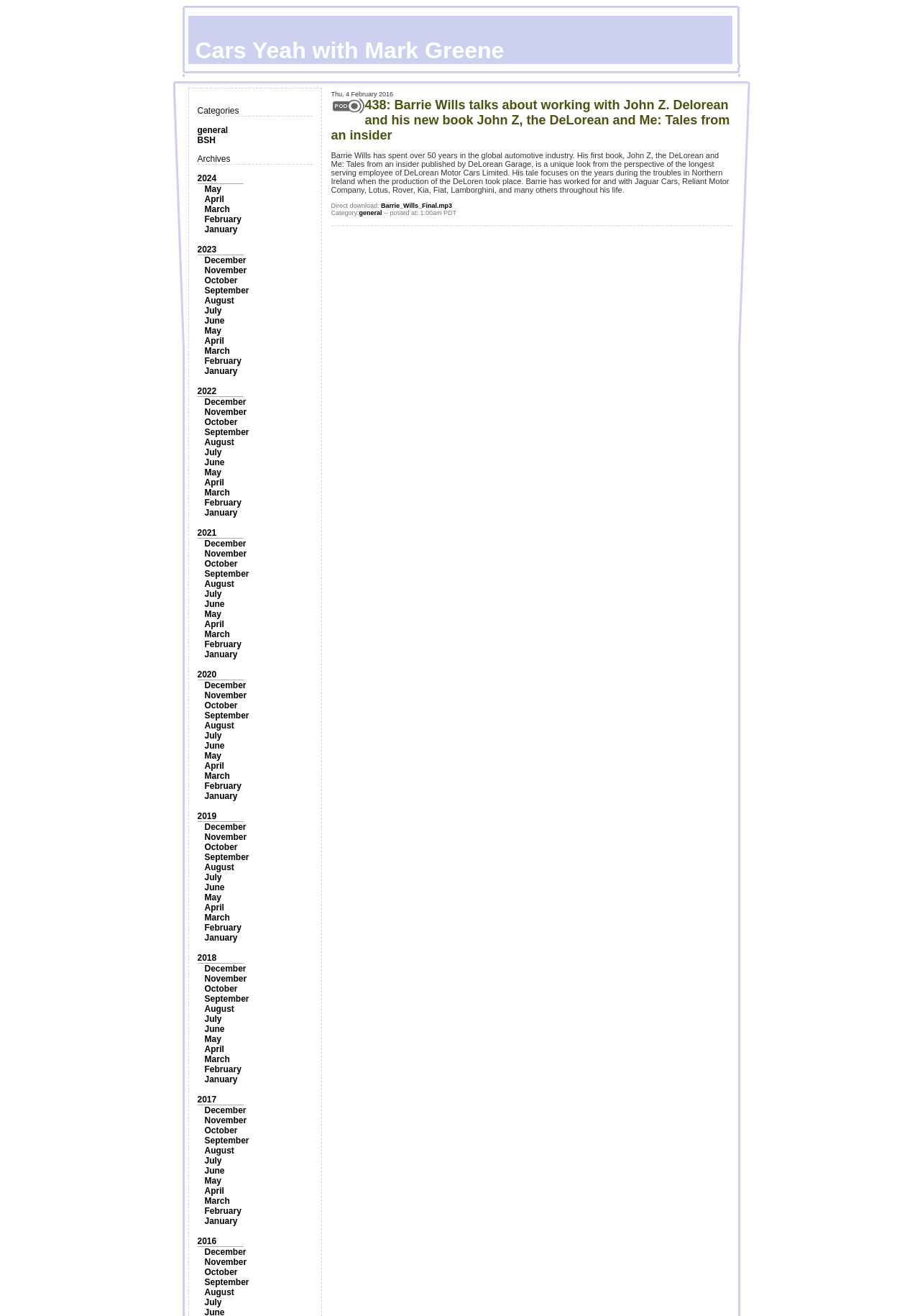Can you find the bounding box coordinates of the area I should click to execute the following instruction: "Click the 'Rent ONLINE in seconds' button"?

None